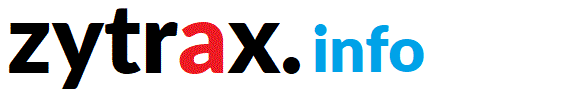What is the unique flair added to the letter 'x'?
Look at the screenshot and respond with a single word or phrase.

red accents